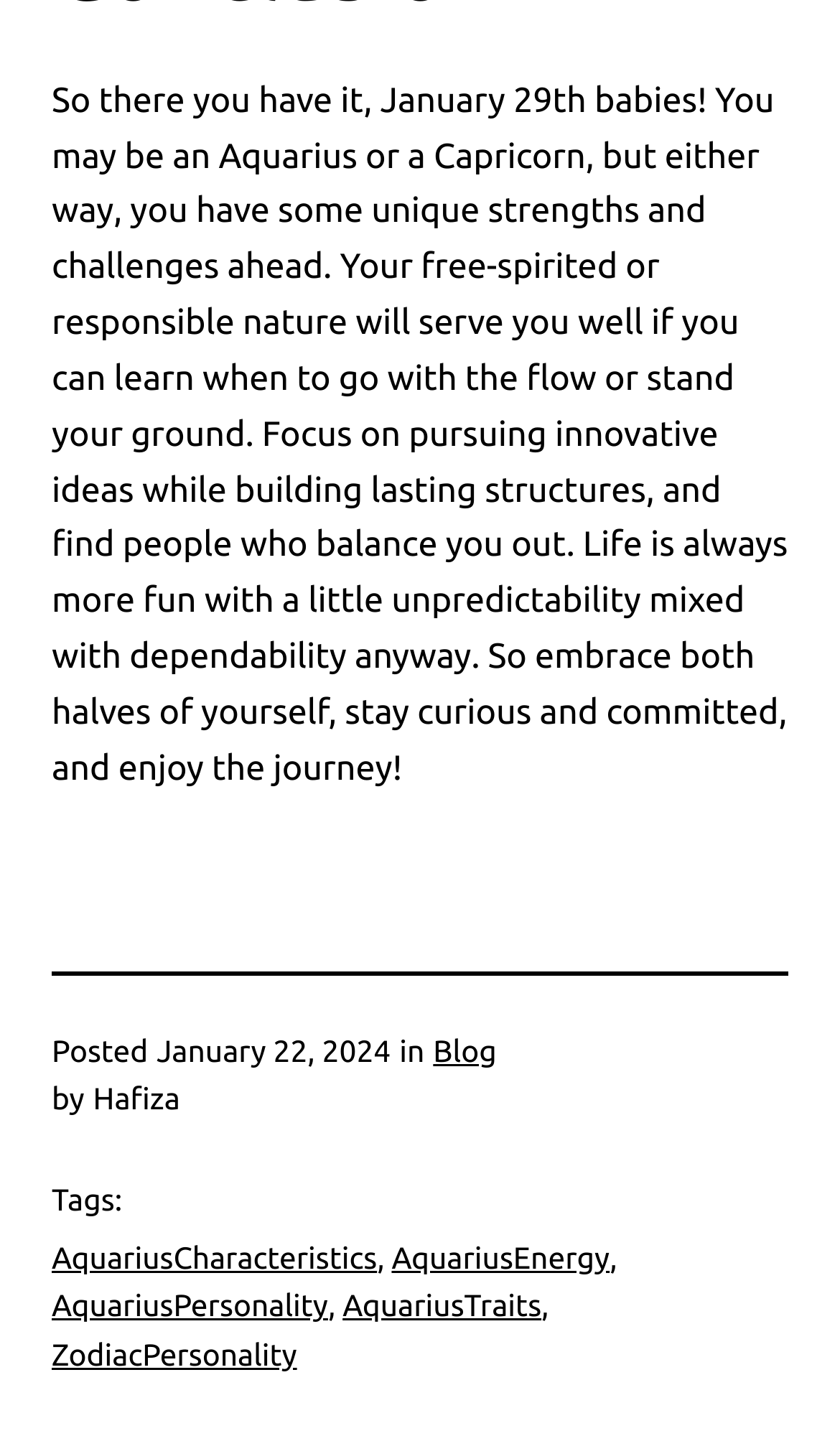Please reply with a single word or brief phrase to the question: 
What is the main topic of the post?

Aquarius